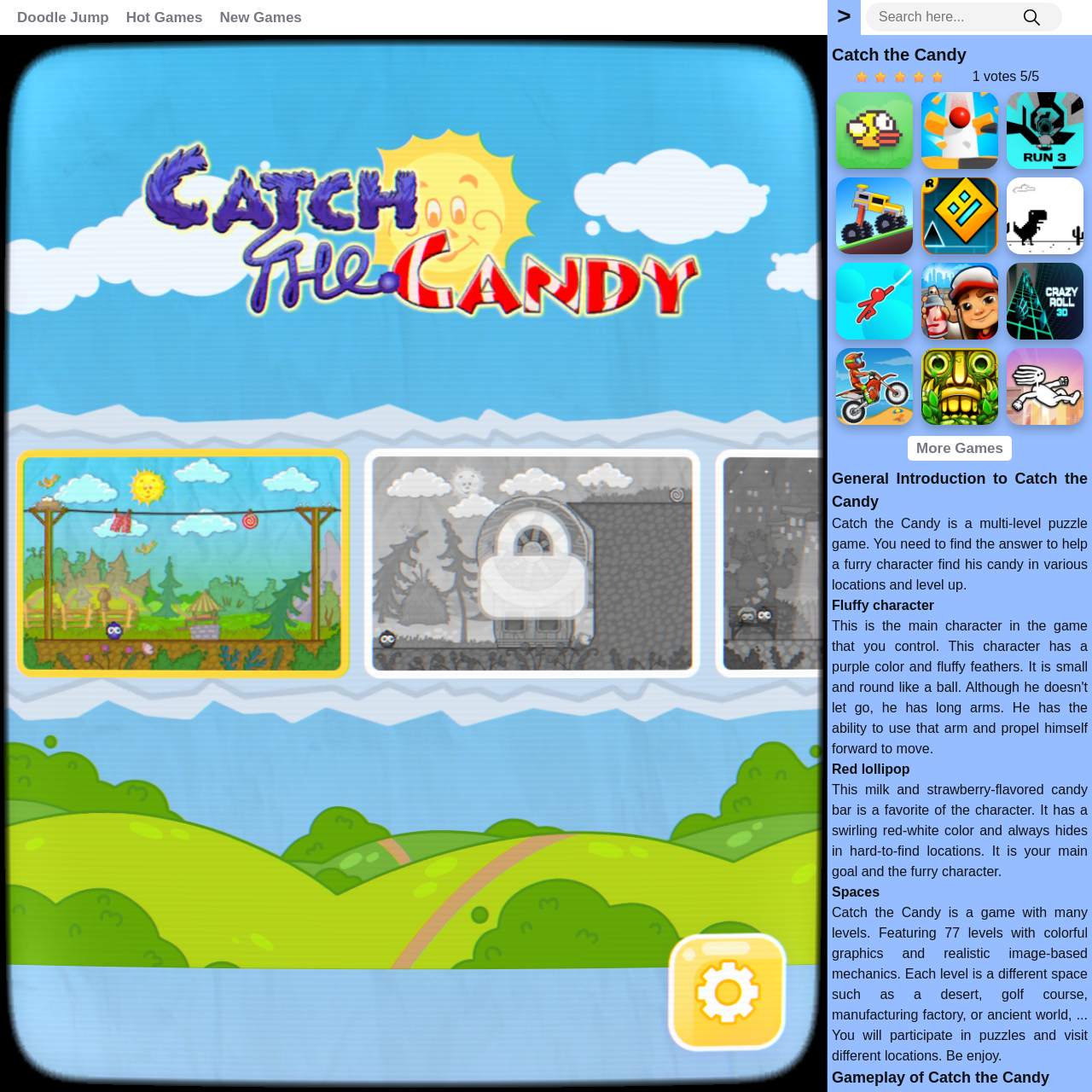Could you provide the bounding box coordinates for the portion of the screen to click to complete this instruction: "Learn more about Catch the Candy"?

[0.762, 0.428, 0.996, 0.471]